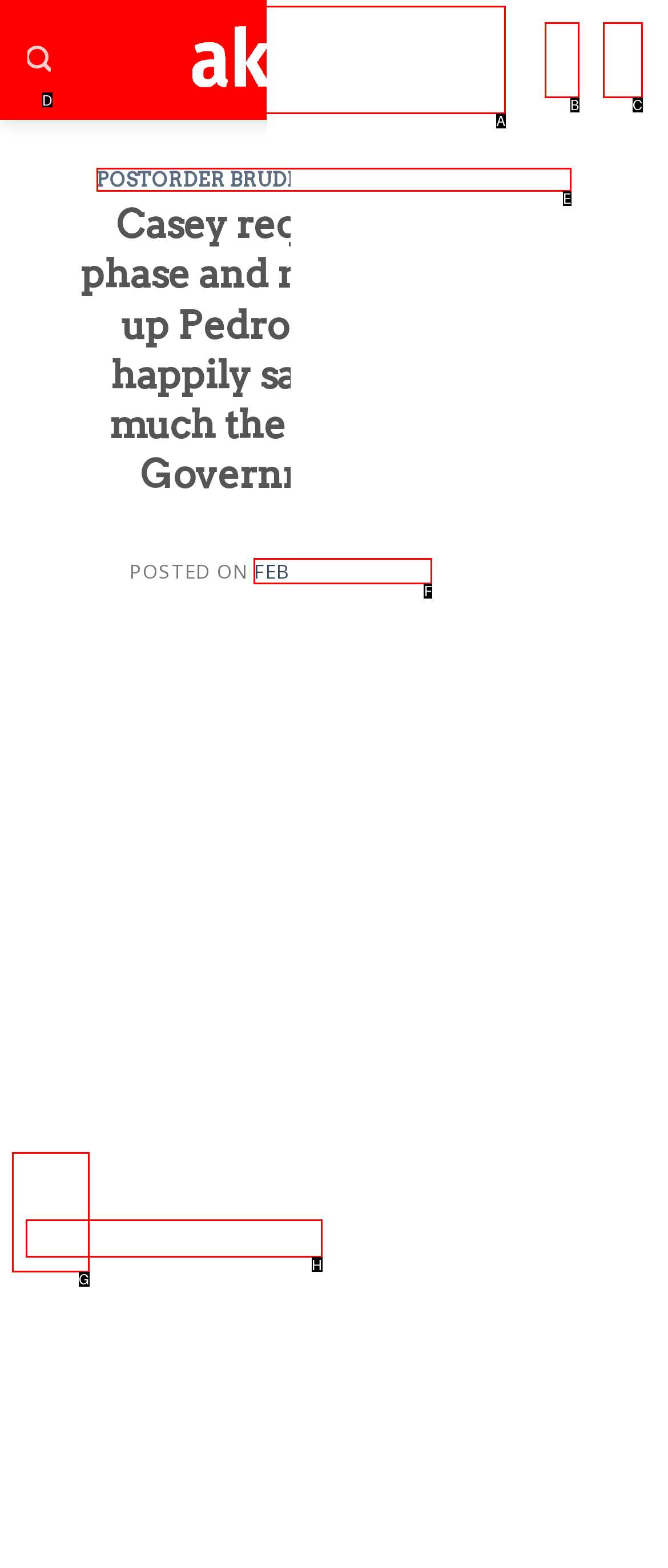Choose the HTML element to click for this instruction: Click on Home Answer with the letter of the correct choice from the given options.

None